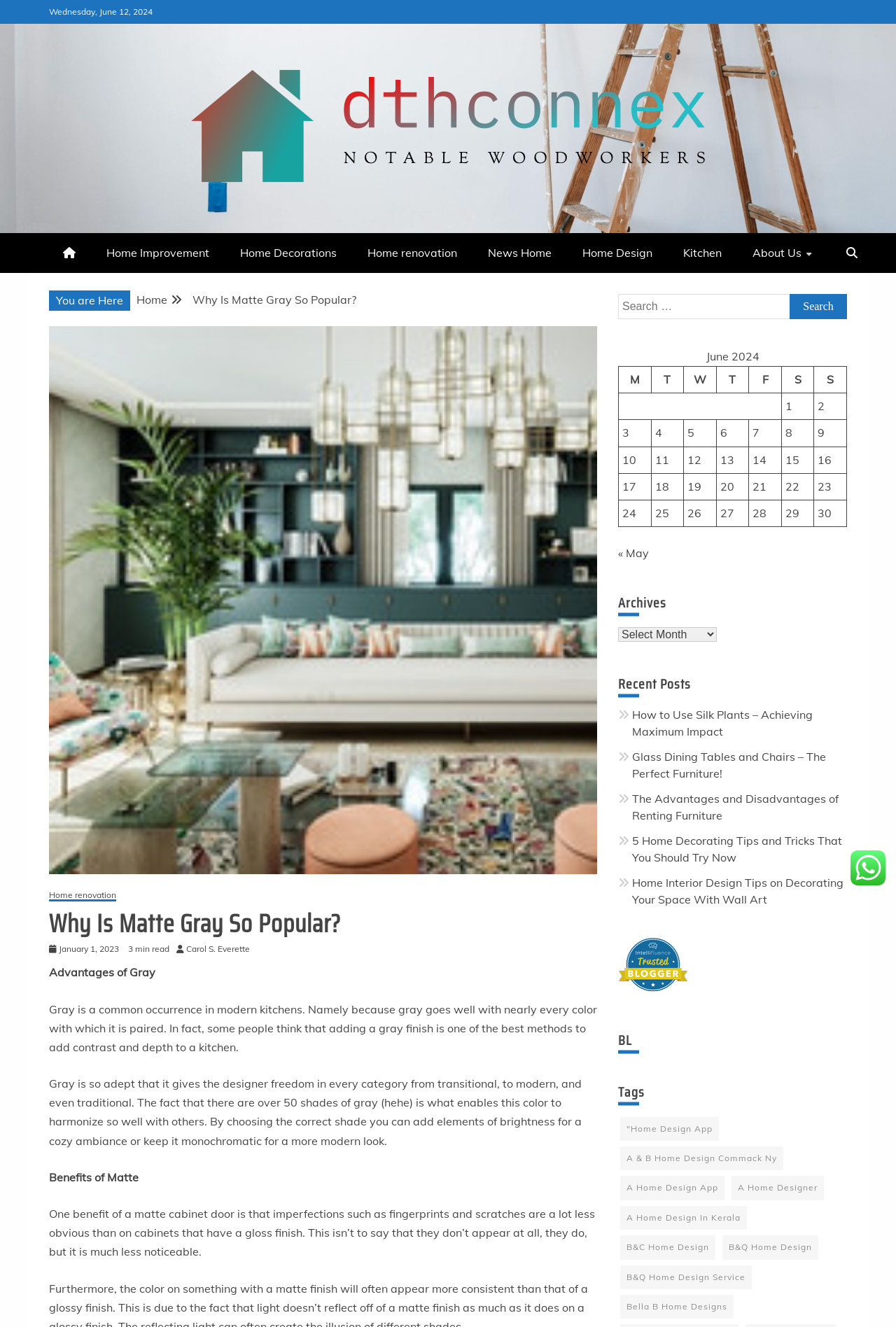Pinpoint the bounding box coordinates of the clickable element needed to complete the instruction: "Click on the 'Home renovation' link". The coordinates should be provided as four float numbers between 0 and 1: [left, top, right, bottom].

[0.055, 0.671, 0.13, 0.679]